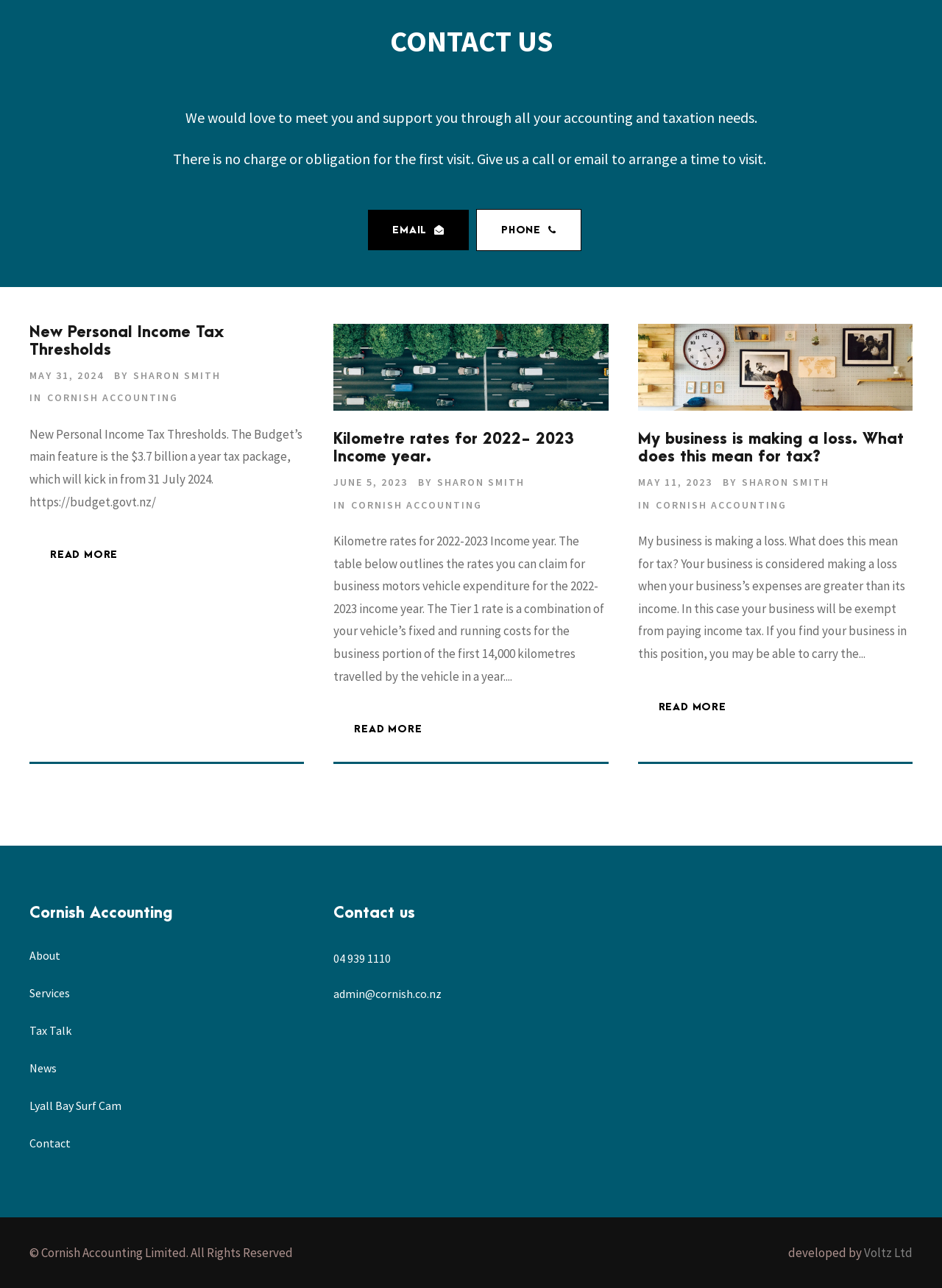Determine the bounding box coordinates of the region I should click to achieve the following instruction: "Visit the 'About' page". Ensure the bounding box coordinates are four float numbers between 0 and 1, i.e., [left, top, right, bottom].

[0.031, 0.736, 0.064, 0.747]